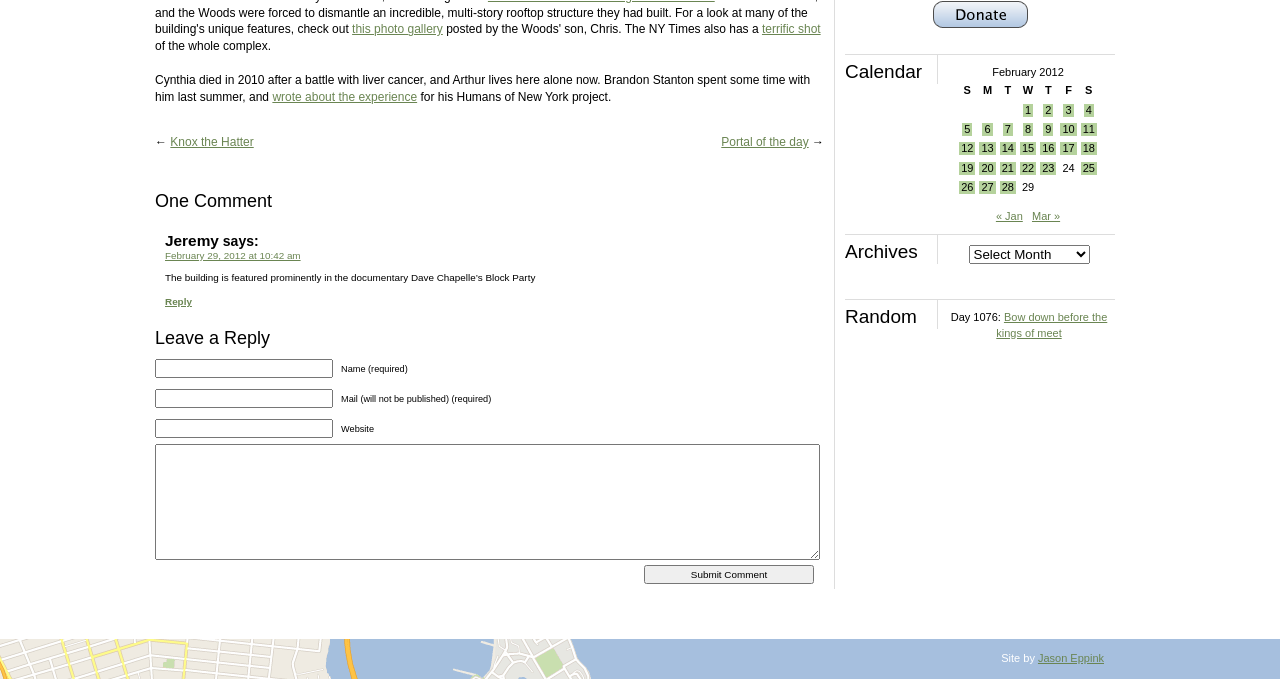Locate the bounding box of the UI element defined by this description: "parent_node: Name (required) name="author"". The coordinates should be given as four float numbers between 0 and 1, formatted as [left, top, right, bottom].

[0.121, 0.528, 0.26, 0.556]